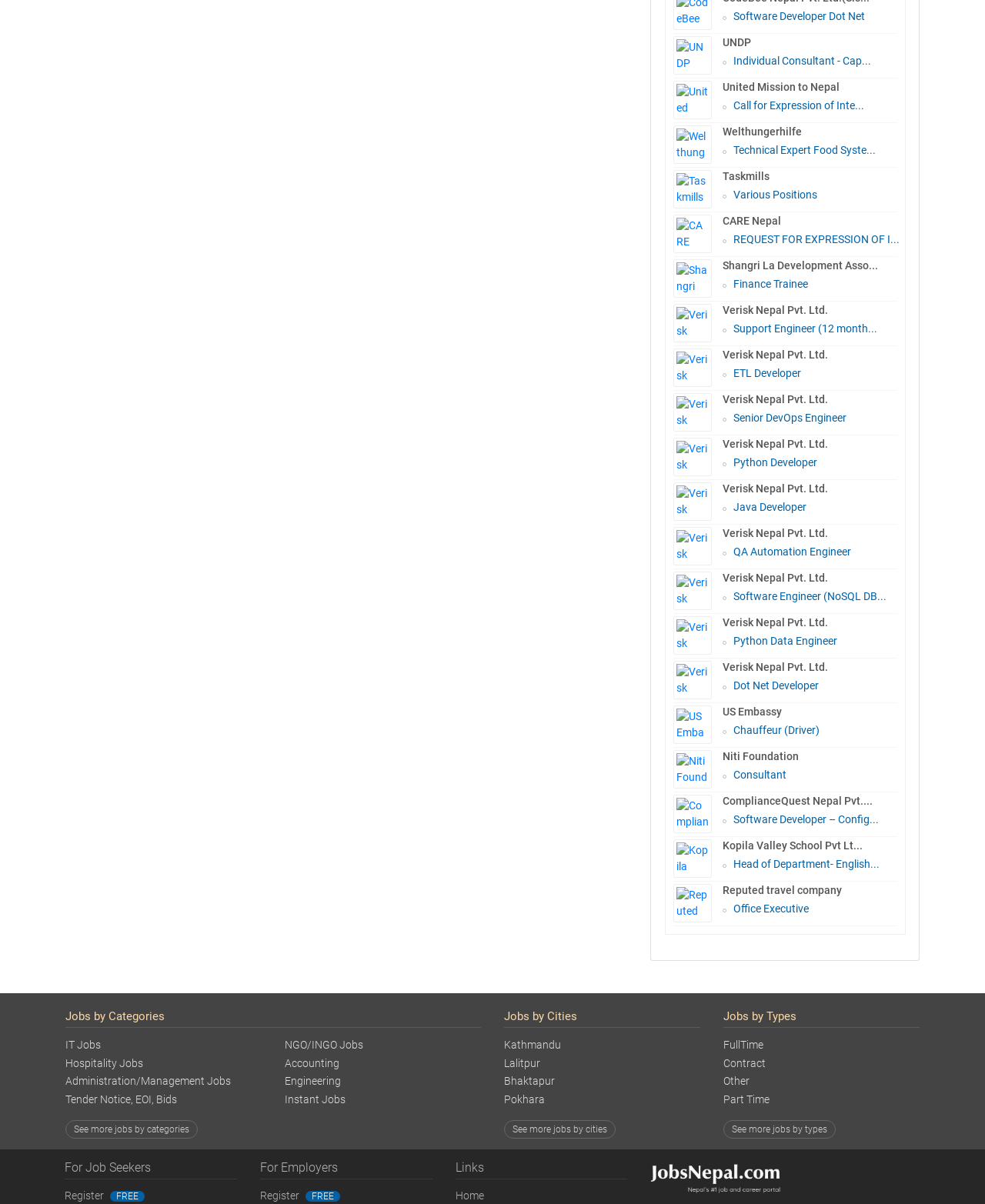Determine the bounding box coordinates of the region to click in order to accomplish the following instruction: "Read the blog". Provide the coordinates as four float numbers between 0 and 1, specifically [left, top, right, bottom].

None